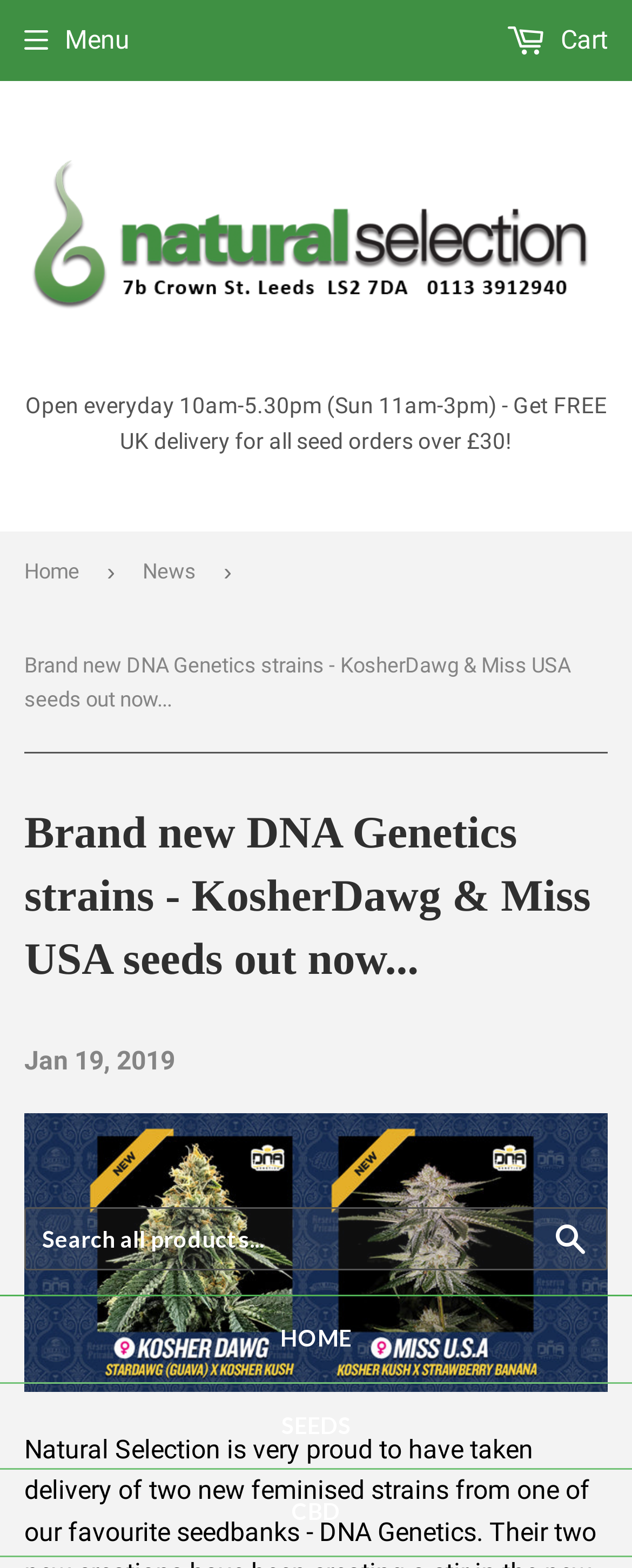Extract the bounding box coordinates for the UI element described by the text: "Cart 0". The coordinates should be in the form of [left, top, right, bottom] with values between 0 and 1.

[0.544, 0.002, 0.961, 0.049]